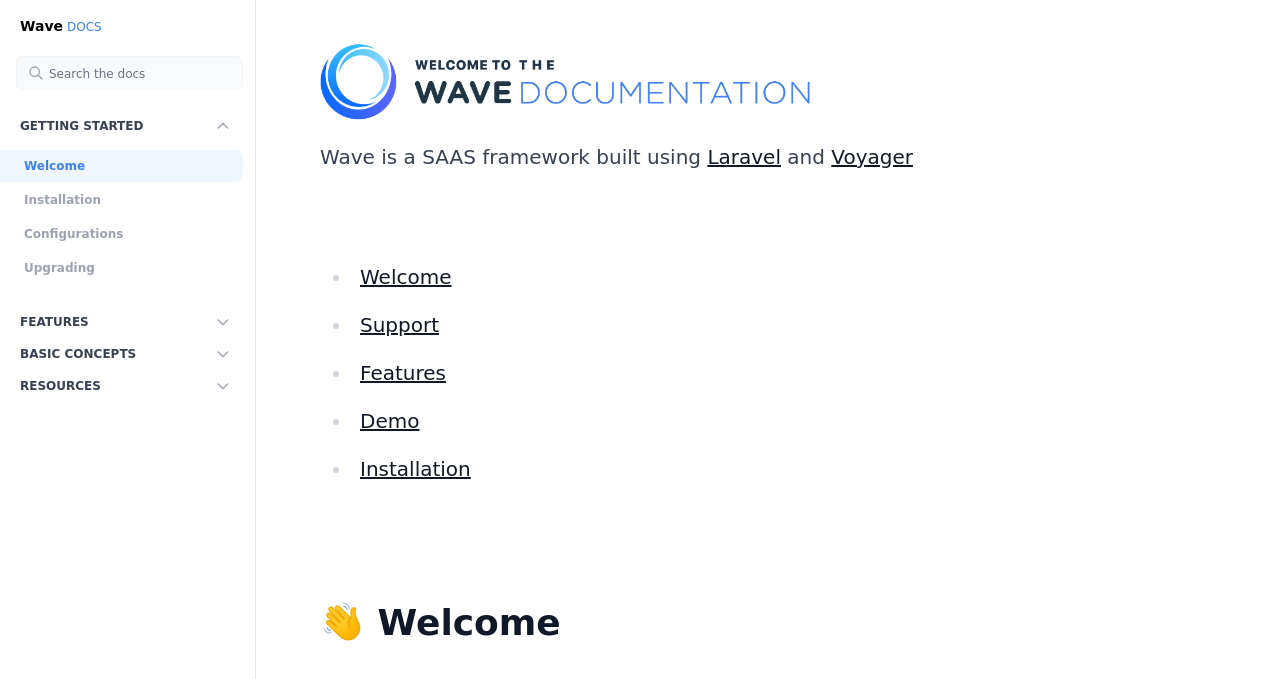How many images are there in the webpage?
From the screenshot, provide a brief answer in one word or phrase.

7